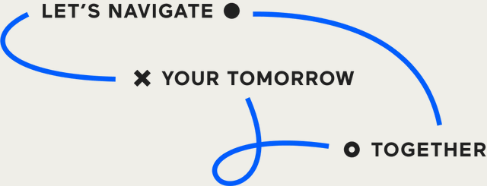What is the purpose of the promotional campaign?
Give a one-word or short-phrase answer derived from the screenshot.

Personal or professional development